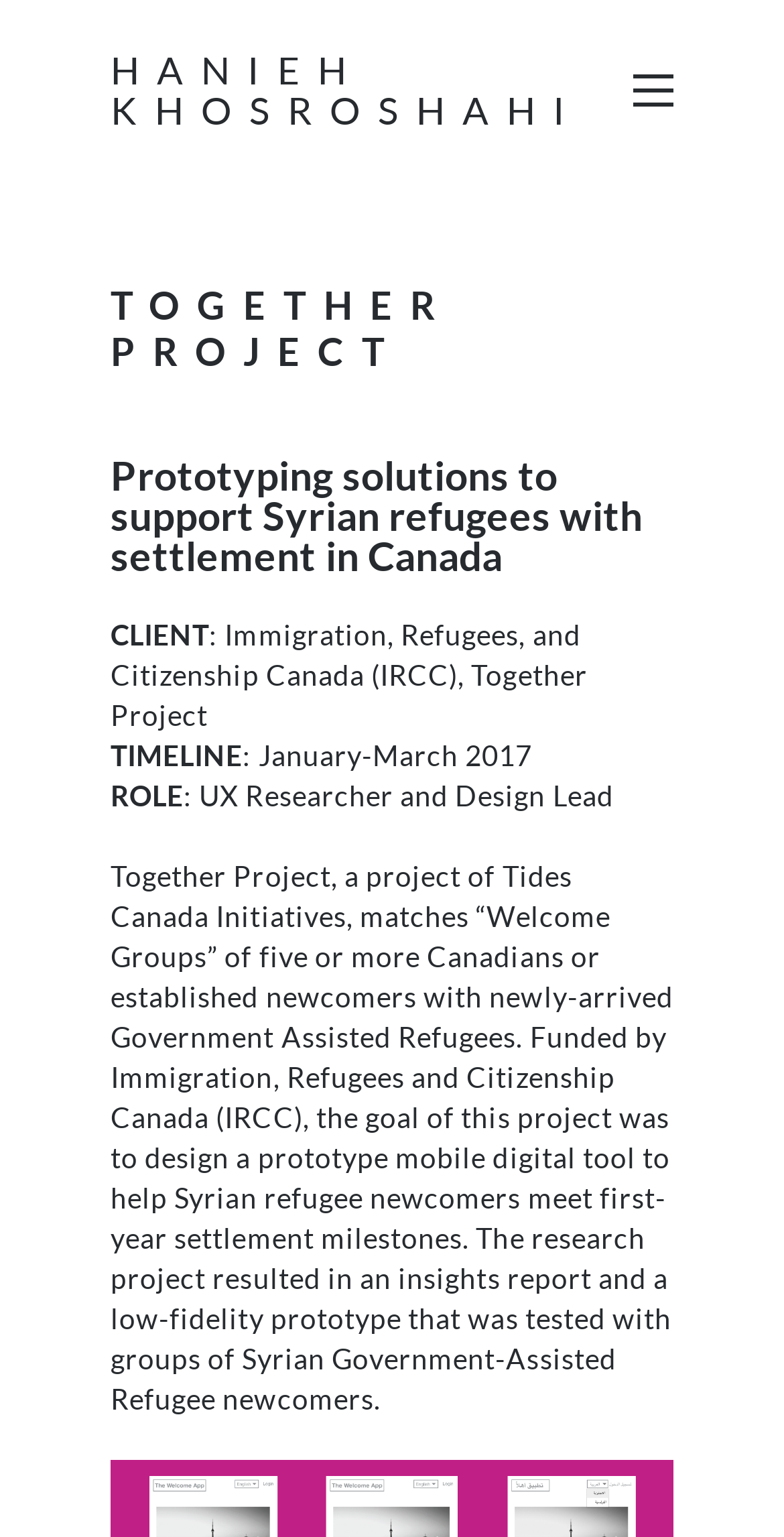Who funded the Together Project?
Look at the screenshot and respond with a single word or phrase.

Immigration, Refugees and Citizenship Canada (IRCC)